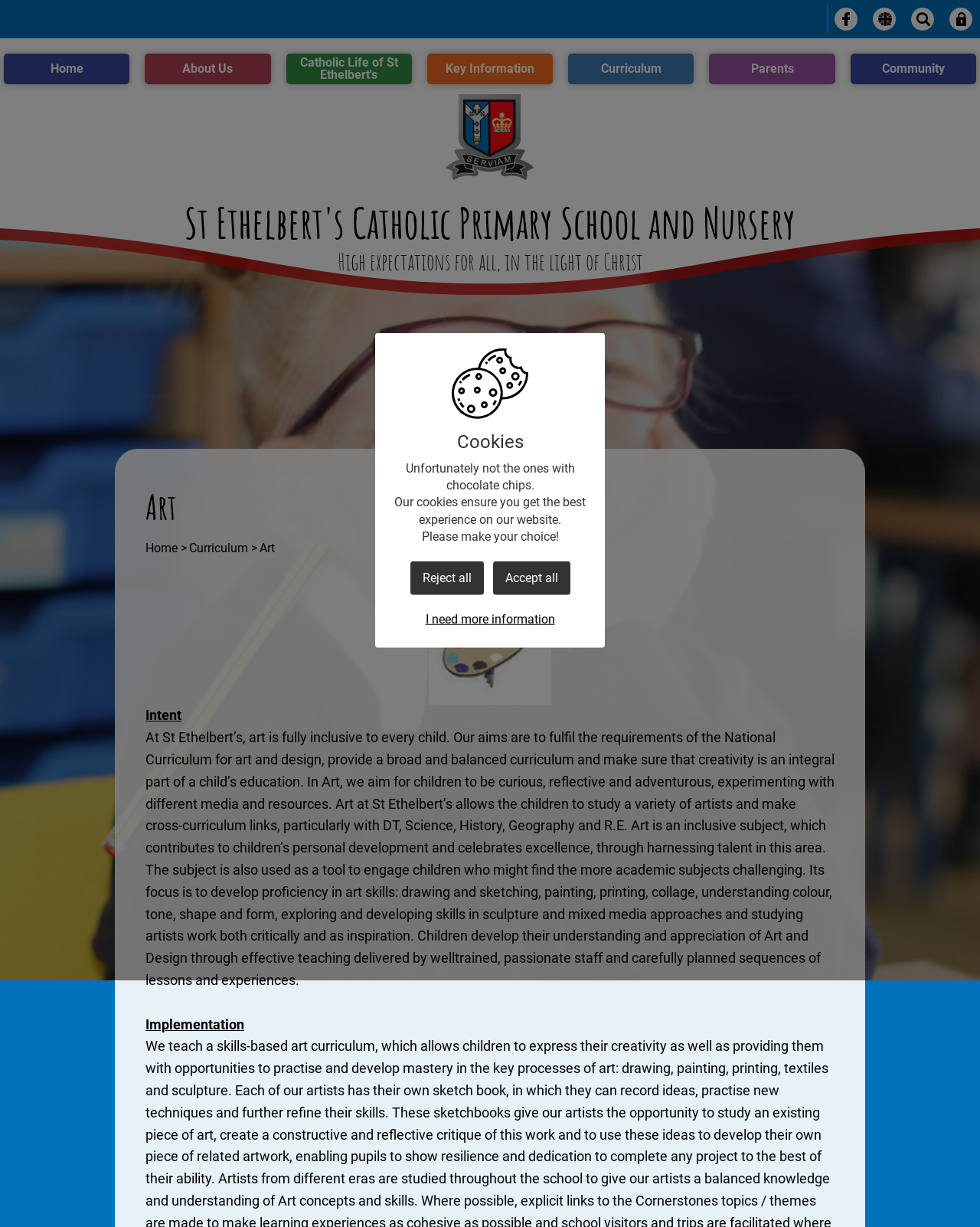Summarize the webpage in an elaborate manner.

The webpage is about St Ethelbert's CPS, a Catholic primary school. At the top, there are four social media links, including Facebook, and three search and translate options. Below these, there is a navigation menu with links to various sections of the website, including Home, About Us, Catholic Life, Key Information, Curriculum, Parents, and Community.

On the left side, there is a school logo image. Next to it, there is a heading "Art" and a link to the Home page. Below this, there are three links to Curriculum, Art, and other sections.

The main content of the page is about the Art curriculum at St Ethelbert's. There is a heading "Art" and a paragraph explaining the intent of the Art curriculum, which is to provide a broad and balanced education, encourage creativity, and develop art skills. The text also explains how Art is an inclusive subject that contributes to children's personal development and celebrates excellence.

Below this, there are two more headings, "Implementation" and "Cookies". The "Cookies" section has a humorous tone, explaining that the website uses cookies to ensure a good user experience, and providing options to accept, reject, or customize cookie settings.

Throughout the page, there are several images, including the school logo and an image related to the Art curriculum. The layout is organized, with clear headings and concise text, making it easy to navigate and understand the content.